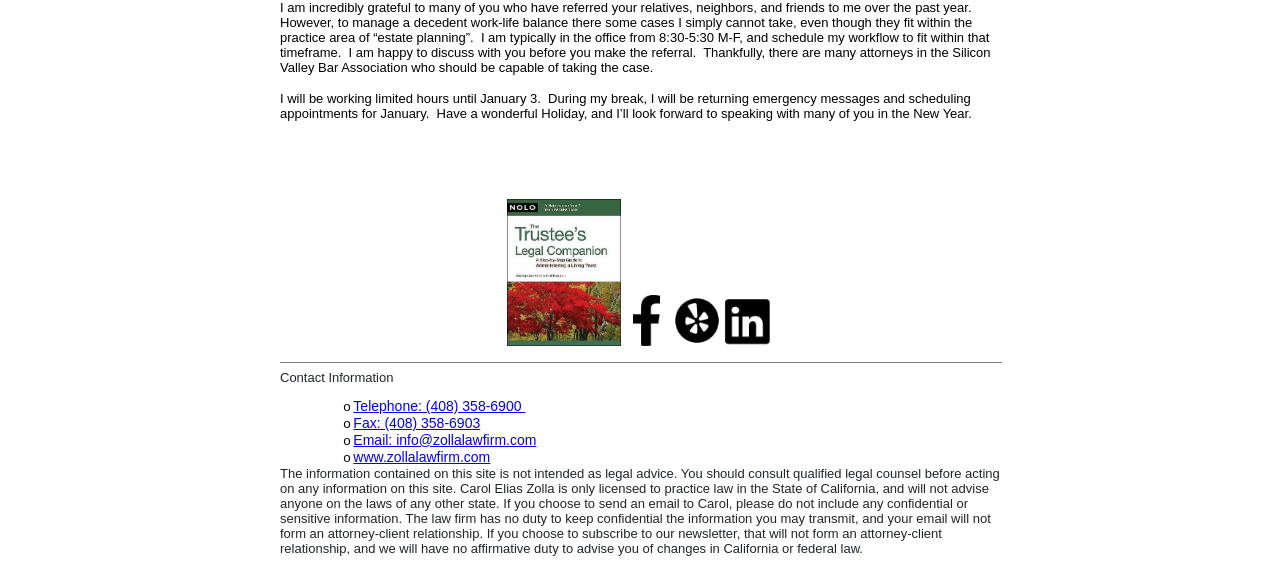Locate the bounding box coordinates of the UI element described by: "Fax: (408) 358-6903". Provide the coordinates as four float numbers between 0 and 1, formatted as [left, top, right, bottom].

[0.276, 0.729, 0.375, 0.757]